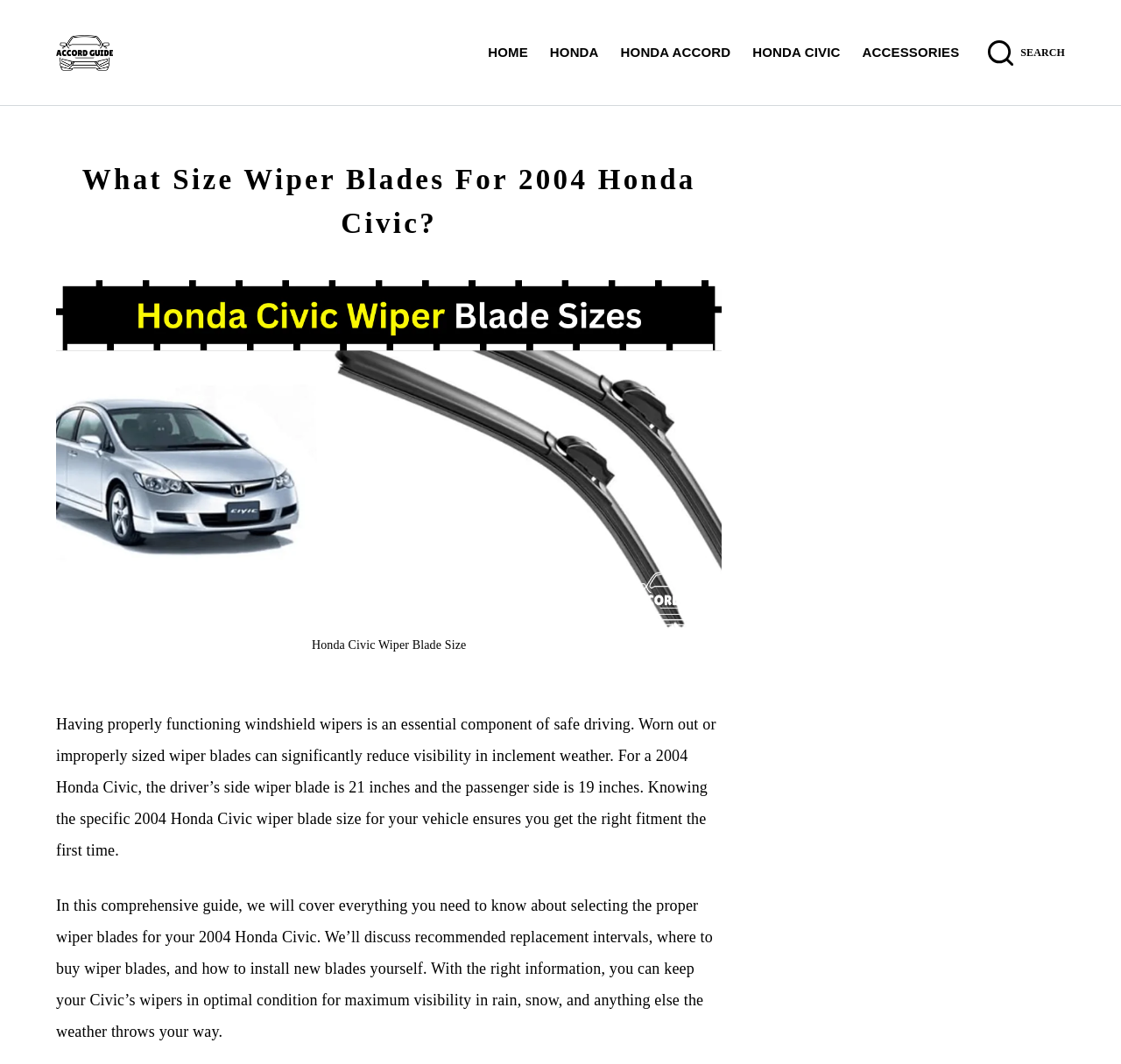Respond with a single word or phrase to the following question:
How many inches is the passenger side wiper blade for a 2004 Honda Civic?

19 inches